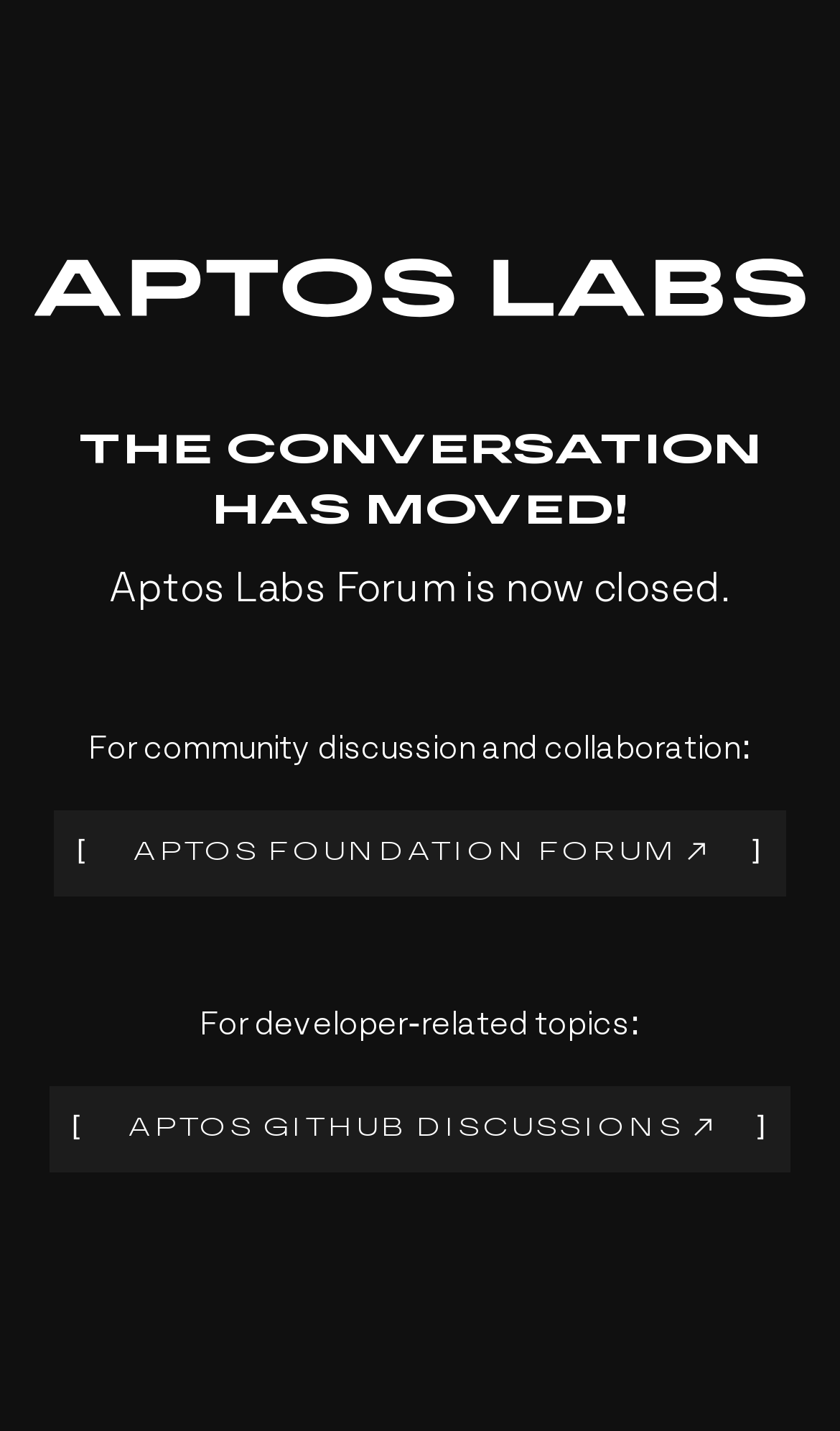Using the provided element description: "[Aptos Github Discussions ]", identify the bounding box coordinates. The coordinates should be four floats between 0 and 1 in the order [left, top, right, bottom].

[0.059, 0.758, 0.94, 0.819]